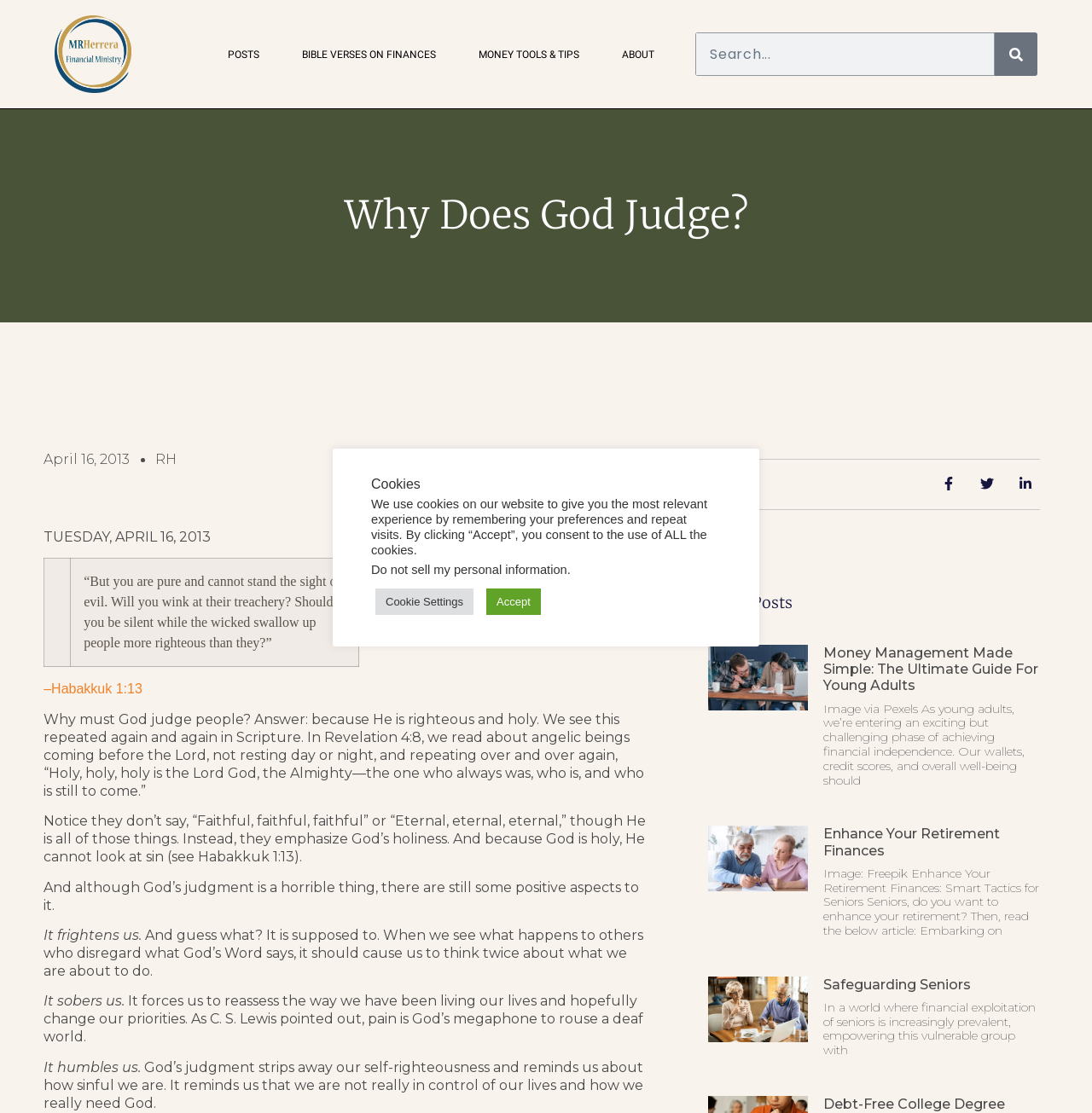Indicate the bounding box coordinates of the element that must be clicked to execute the instruction: "View American Hero Prints". The coordinates should be given as four float numbers between 0 and 1, i.e., [left, top, right, bottom].

None